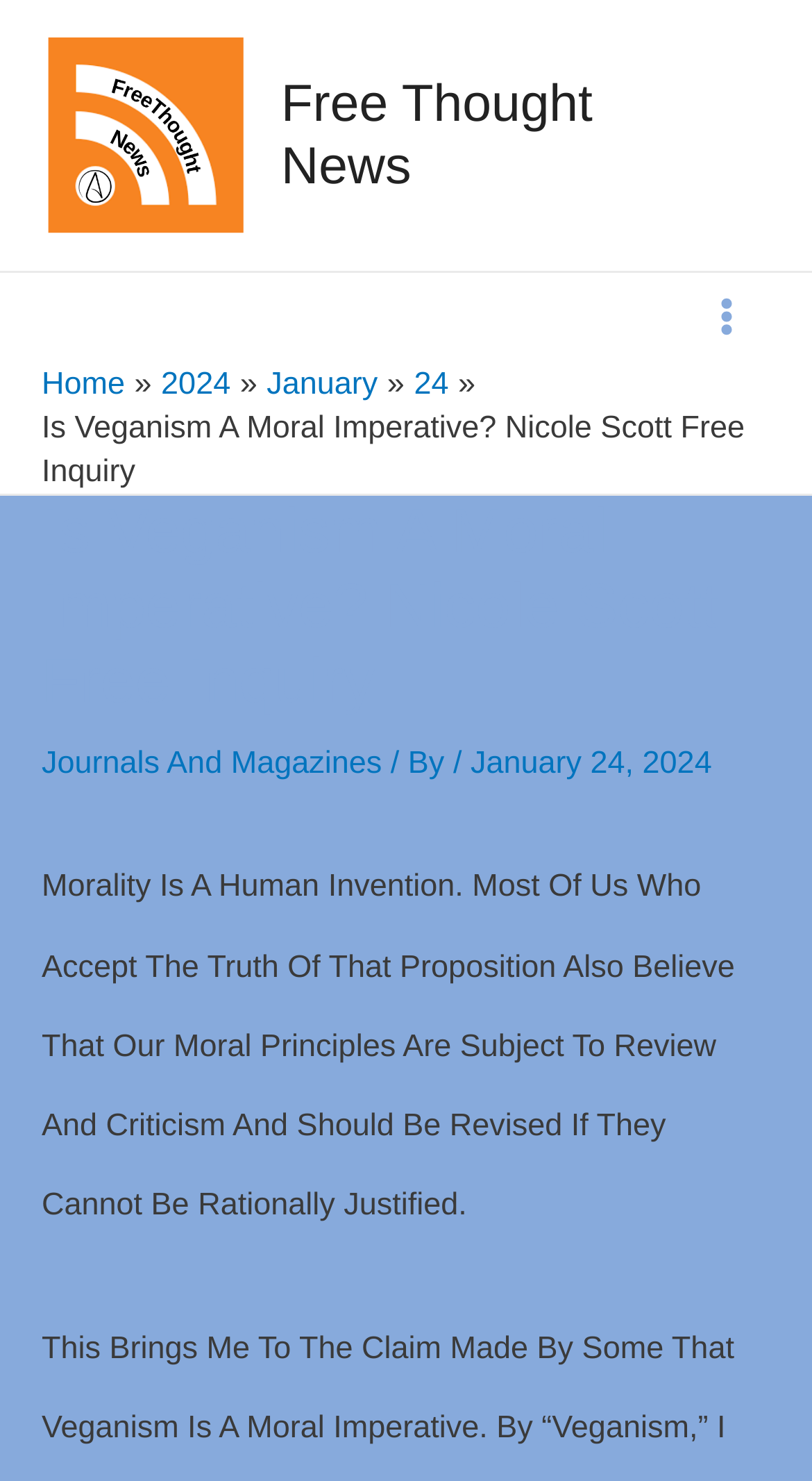Determine the coordinates of the bounding box for the clickable area needed to execute this instruction: "Read the article 'Is Veganism A Moral Imperative? Nicole Scott Free Inquiry'".

[0.051, 0.334, 0.949, 0.486]